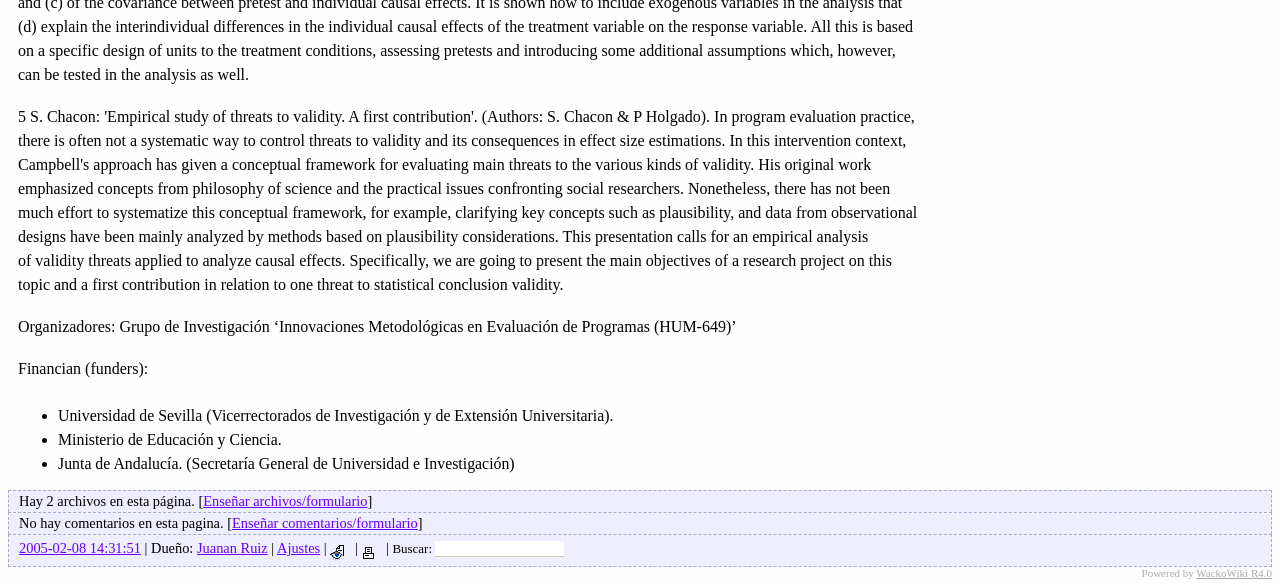Identify the bounding box coordinates for the UI element that matches this description: "parent_node: Buscar: name="phrase"".

[0.34, 0.922, 0.441, 0.949]